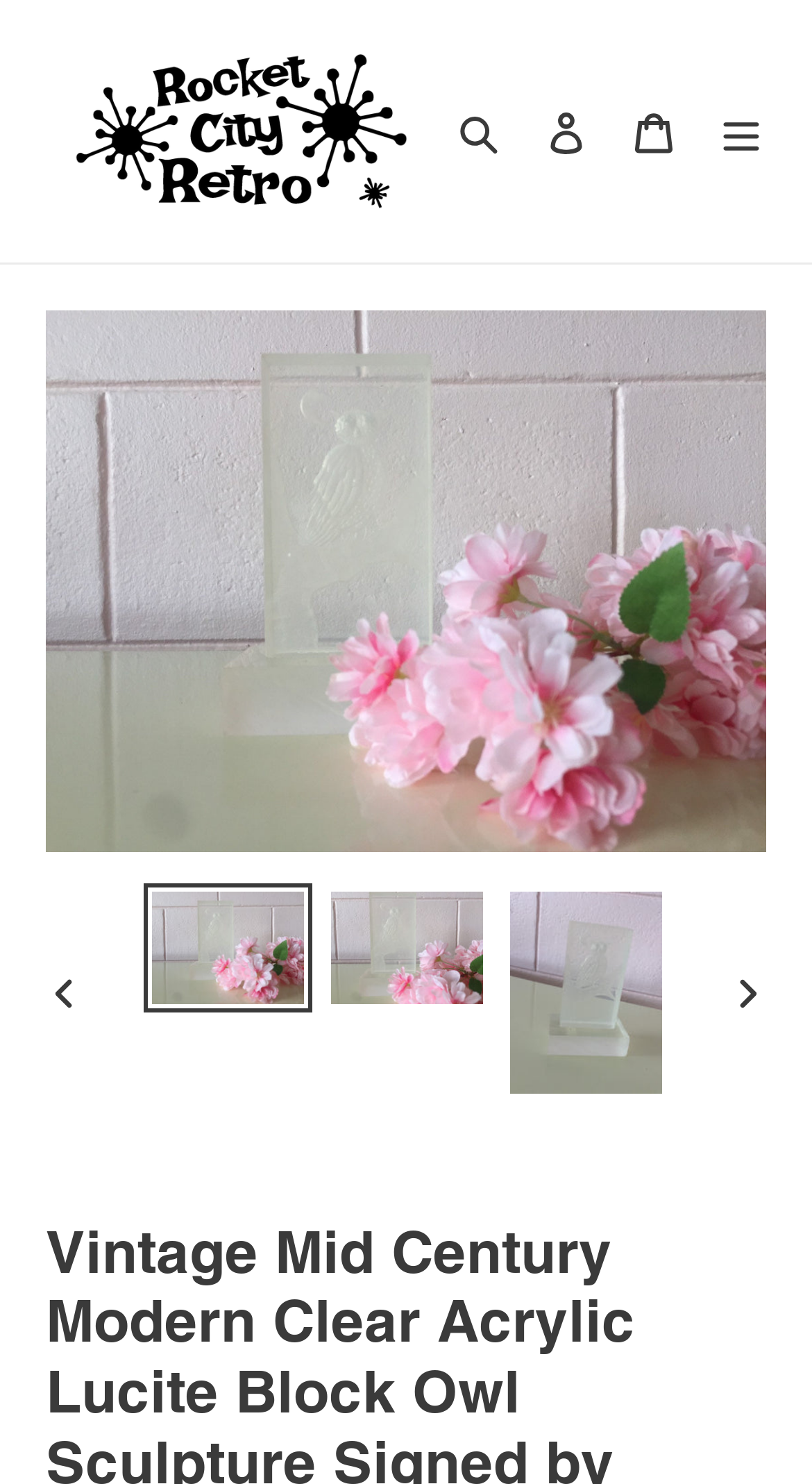What is the height of the sculpture?
Provide an in-depth answer to the question, covering all aspects.

The height of the sculpture is mentioned in the meta description as 5.5 inches tall.